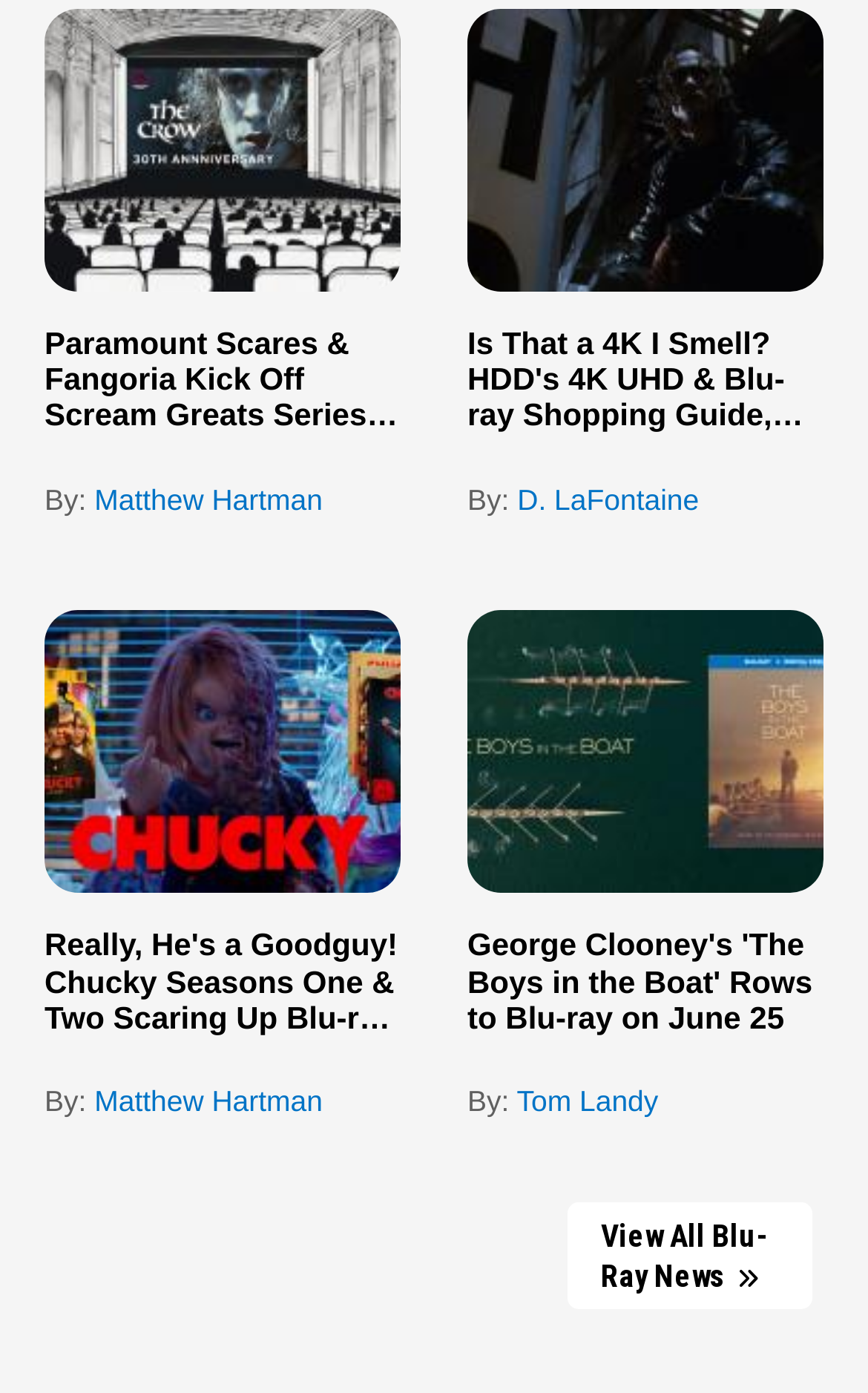Identify the bounding box for the described UI element: "By: Matthew Hartman".

[0.051, 0.776, 0.462, 0.807]